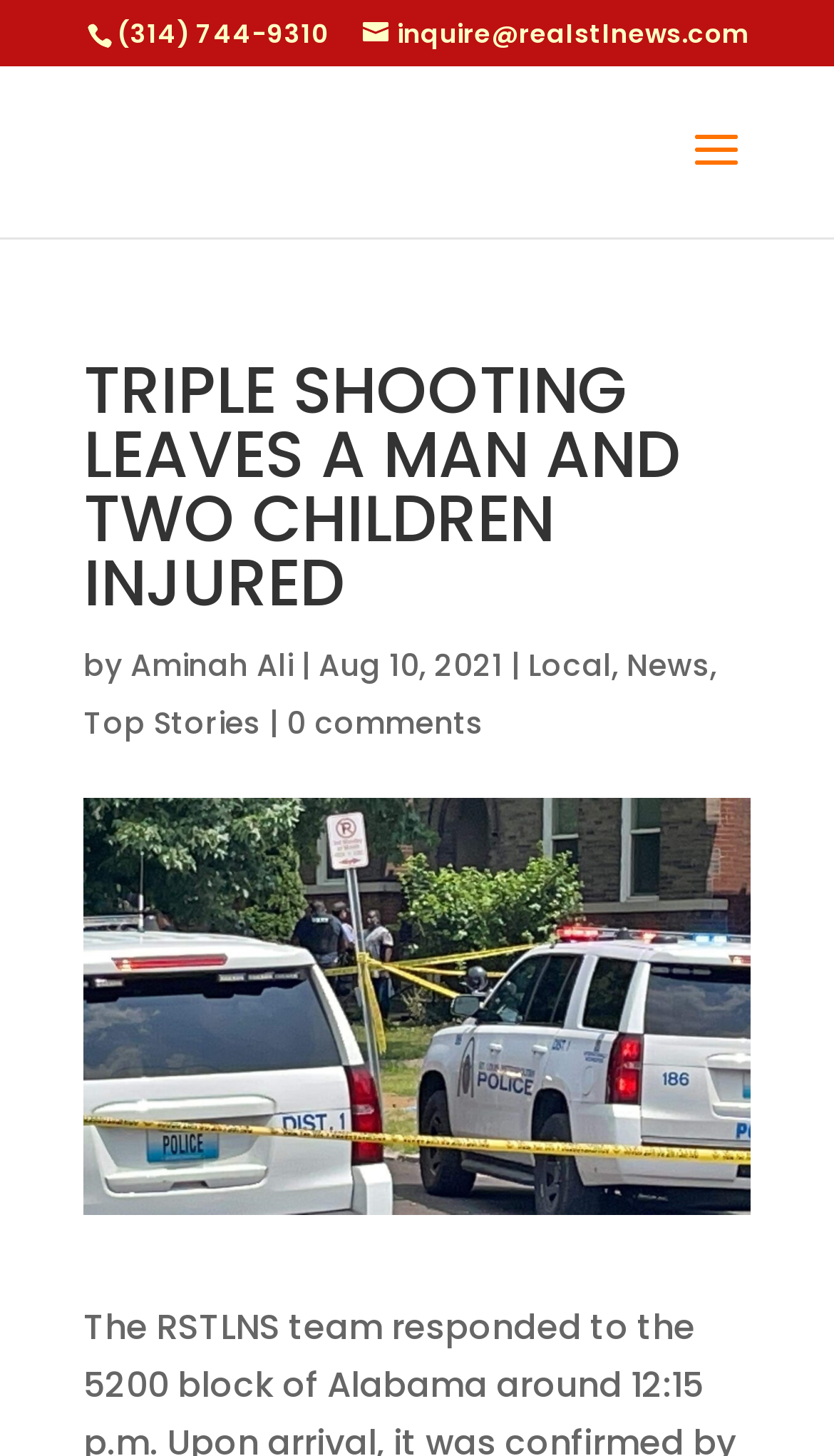What is the phone number for inquiry?
Provide an in-depth and detailed explanation in response to the question.

I found the phone number by looking at the top section of the webpage, where it is displayed as a static text element.